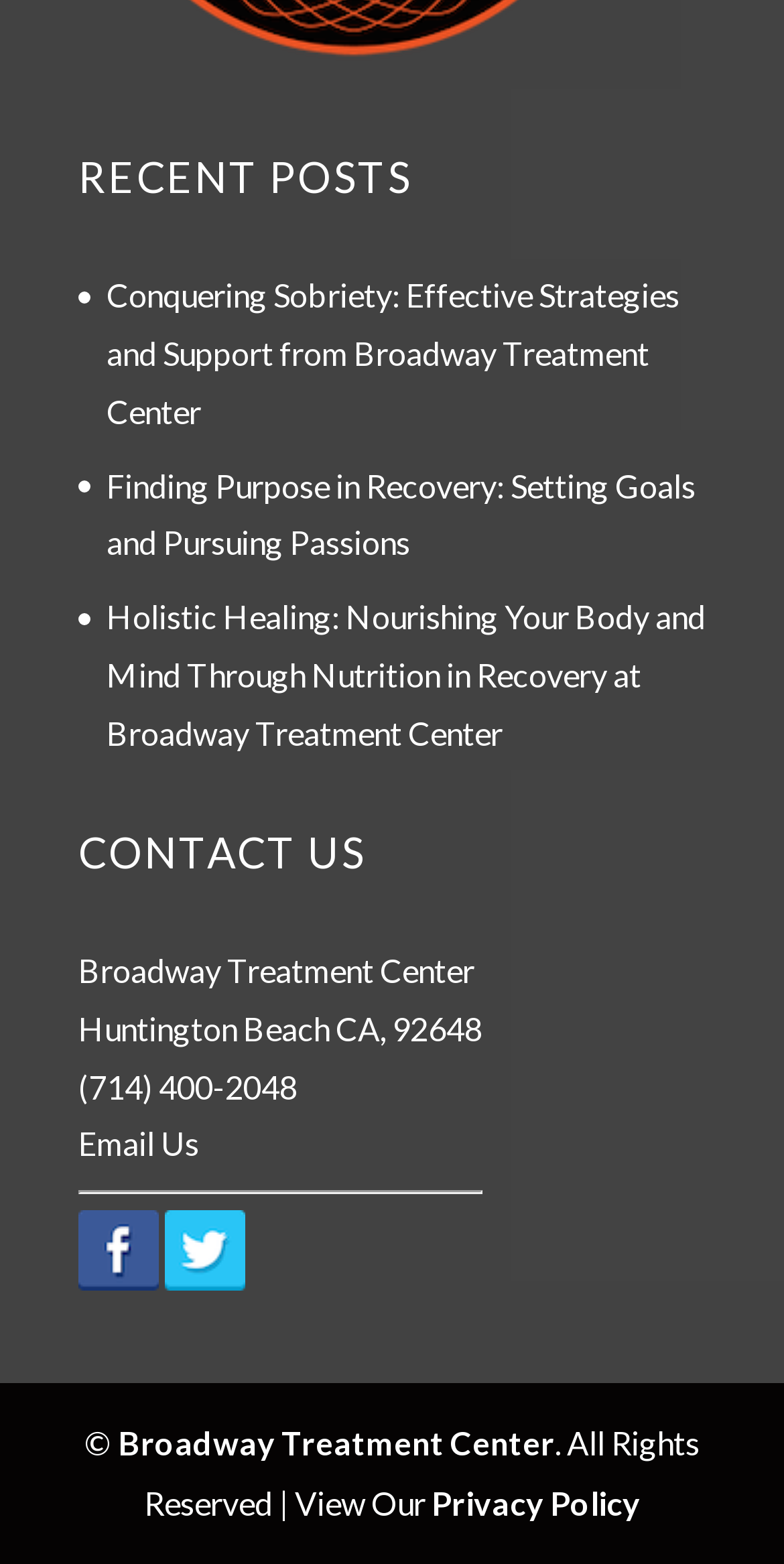Respond to the question below with a single word or phrase: What is the theme of the articles in the 'Recent Posts' section?

Recovery and sobriety